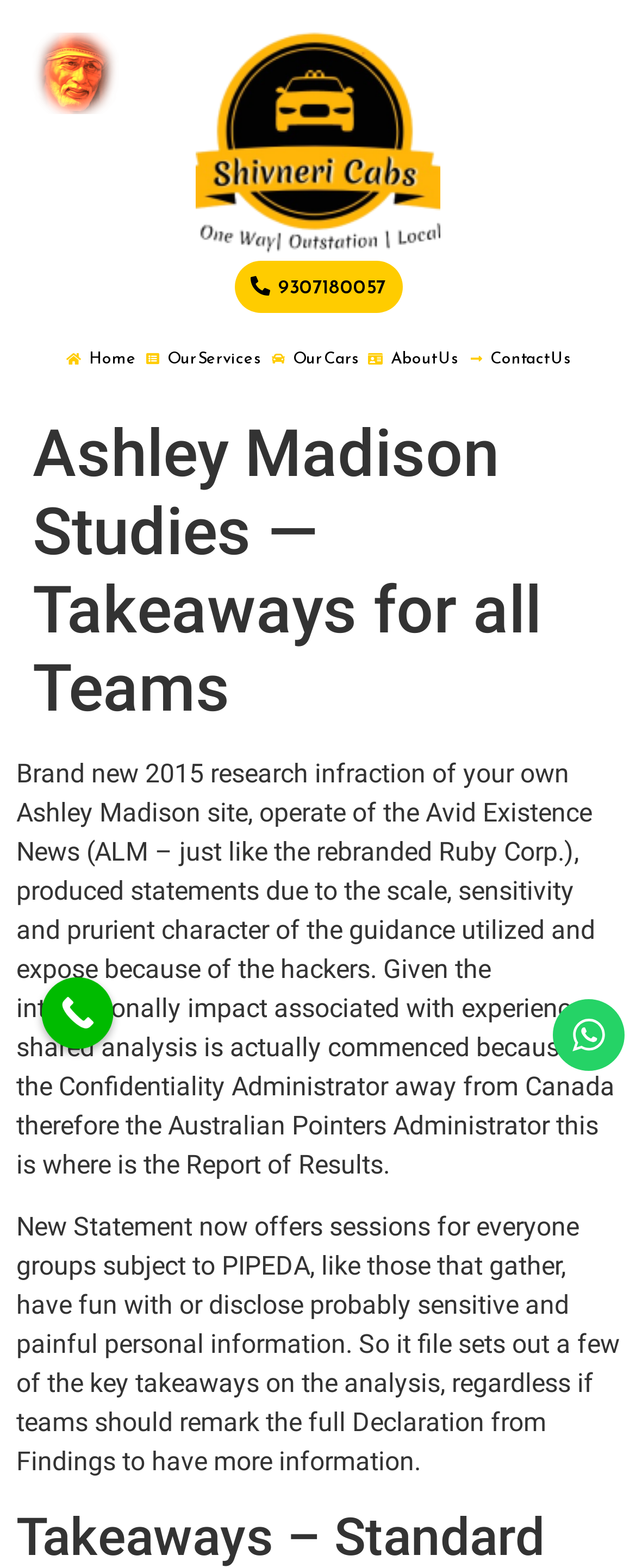Determine the bounding box coordinates in the format (top-left x, top-left y, bottom-right x, bottom-right y). Ensure all values are floating point numbers between 0 and 1. Identify the bounding box of the UI element described by: Home

[0.101, 0.22, 0.214, 0.236]